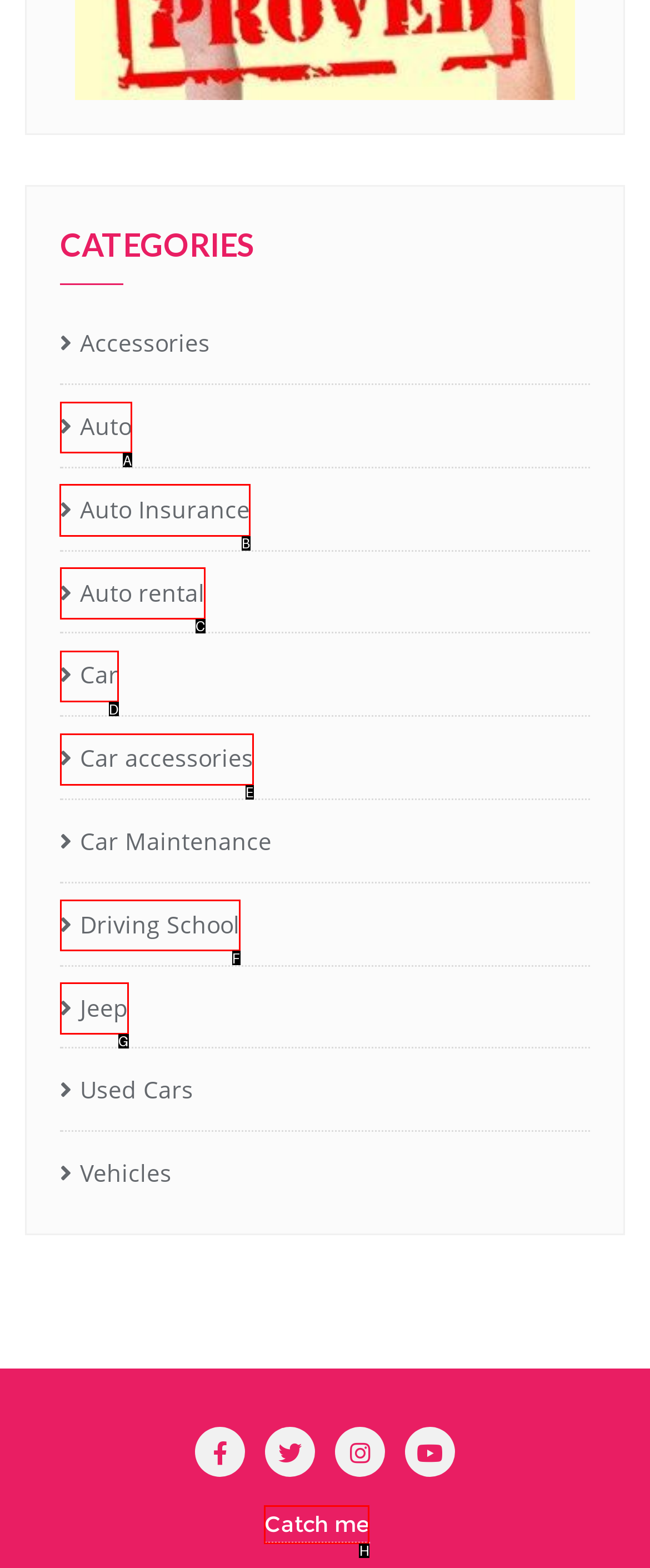Select the option I need to click to accomplish this task: Select Auto Insurance
Provide the letter of the selected choice from the given options.

B